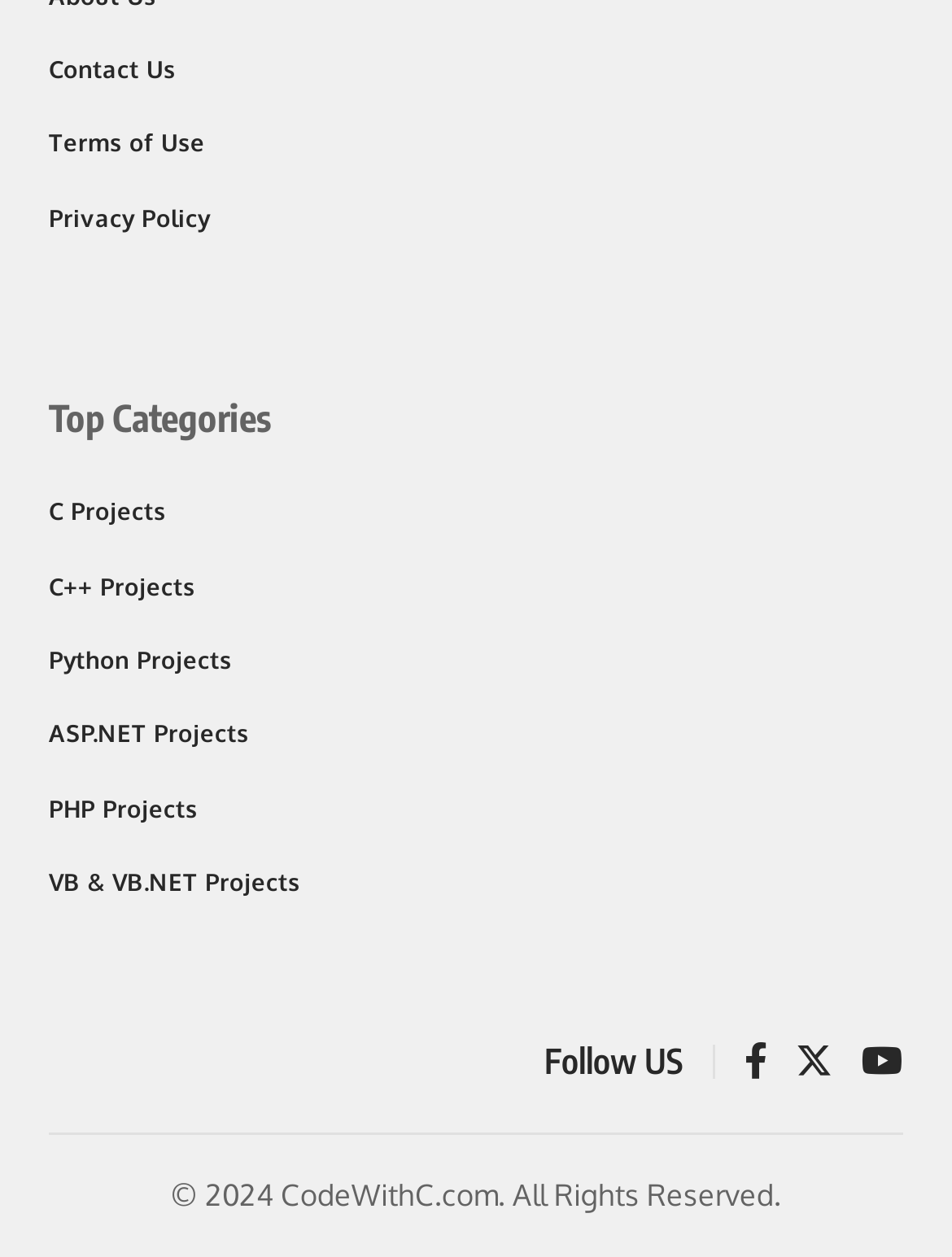Mark the bounding box of the element that matches the following description: "parent_node: Follow US aria-label="Twitter"".

[0.836, 0.819, 0.874, 0.872]